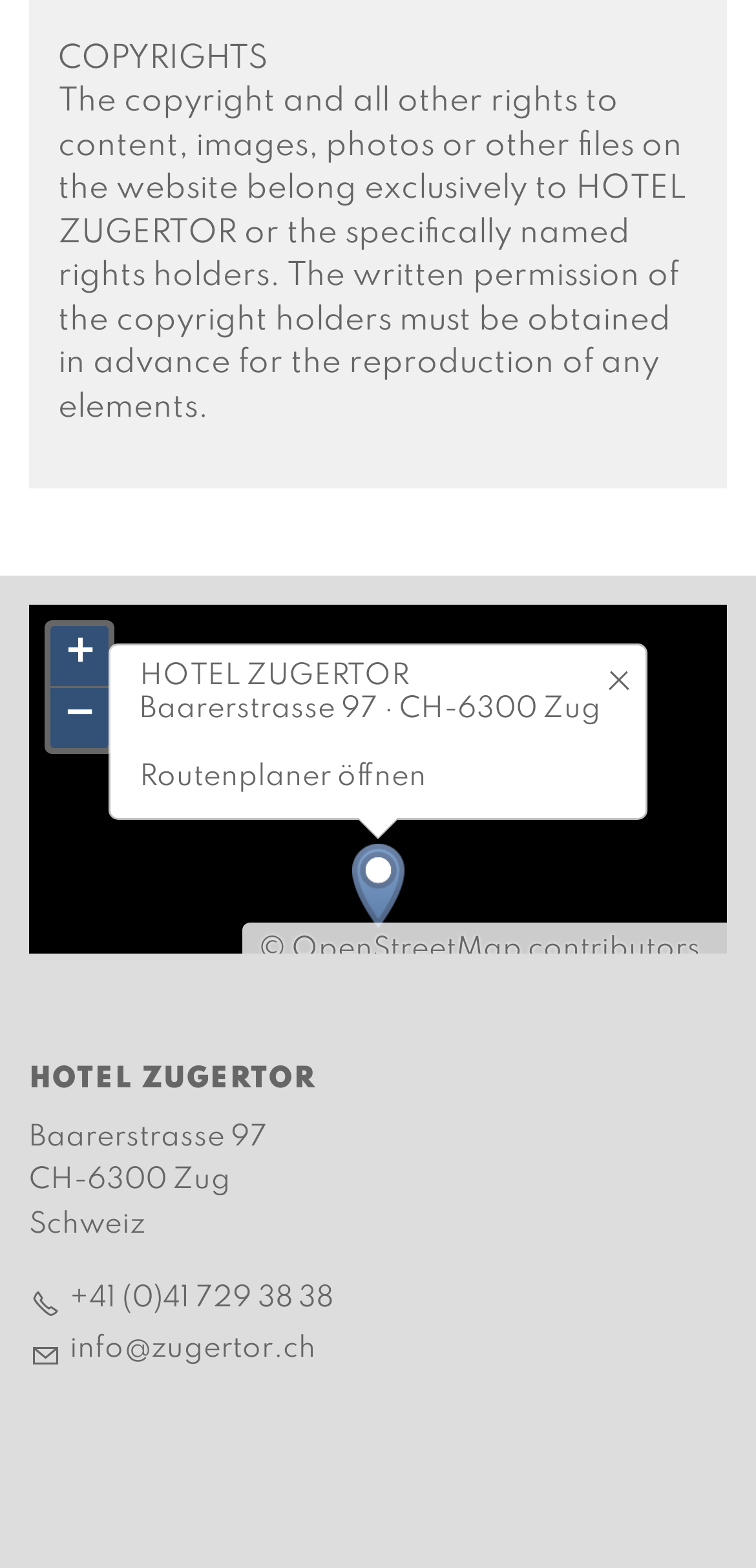Identify the coordinates of the bounding box for the element described below: "+41 (0)41 729 38 38". Return the coordinates as four float numbers between 0 and 1: [left, top, right, bottom].

[0.038, 0.819, 0.441, 0.838]